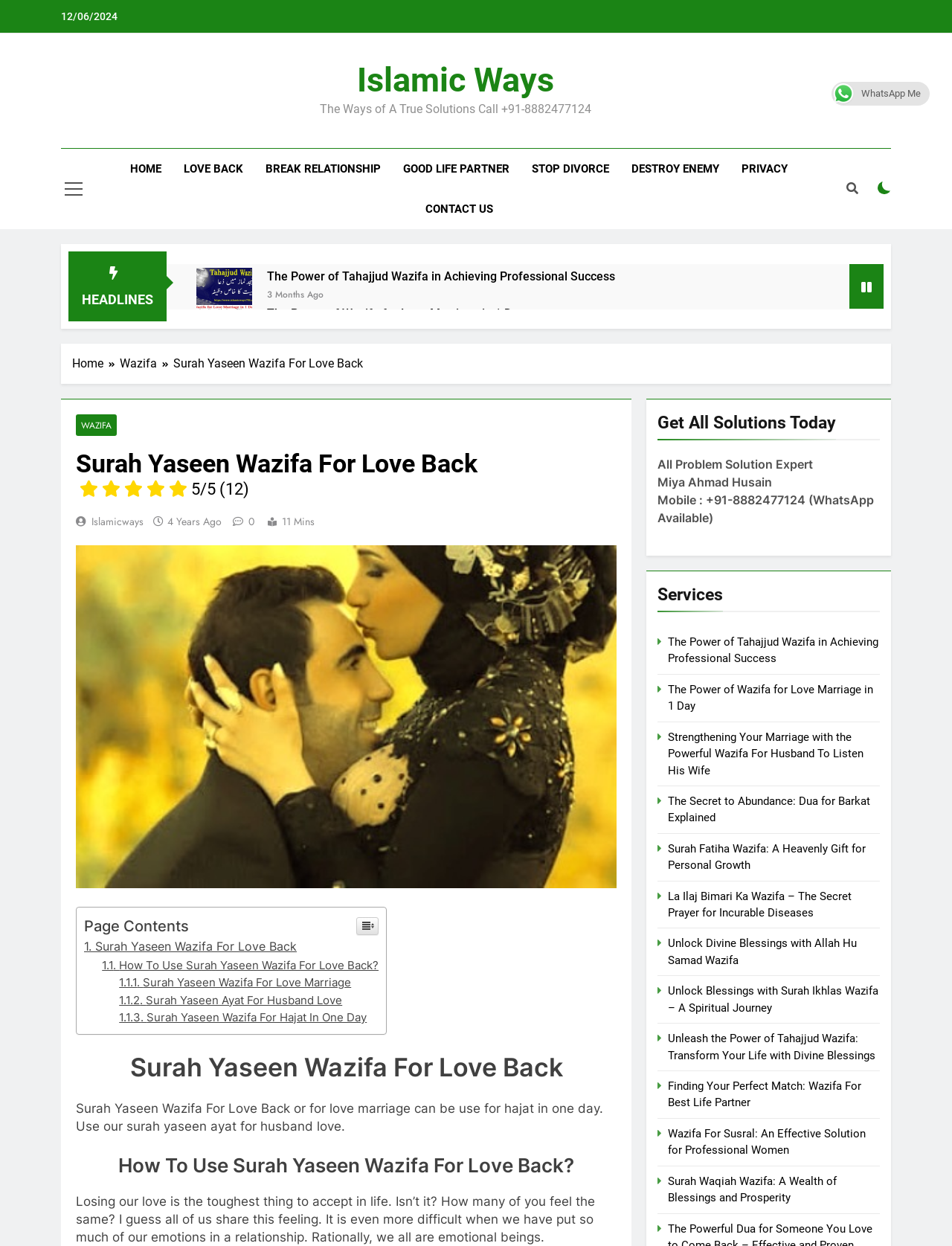Can you provide the bounding box coordinates for the element that should be clicked to implement the instruction: "Click on the PRIVACY link"?

[0.767, 0.119, 0.839, 0.152]